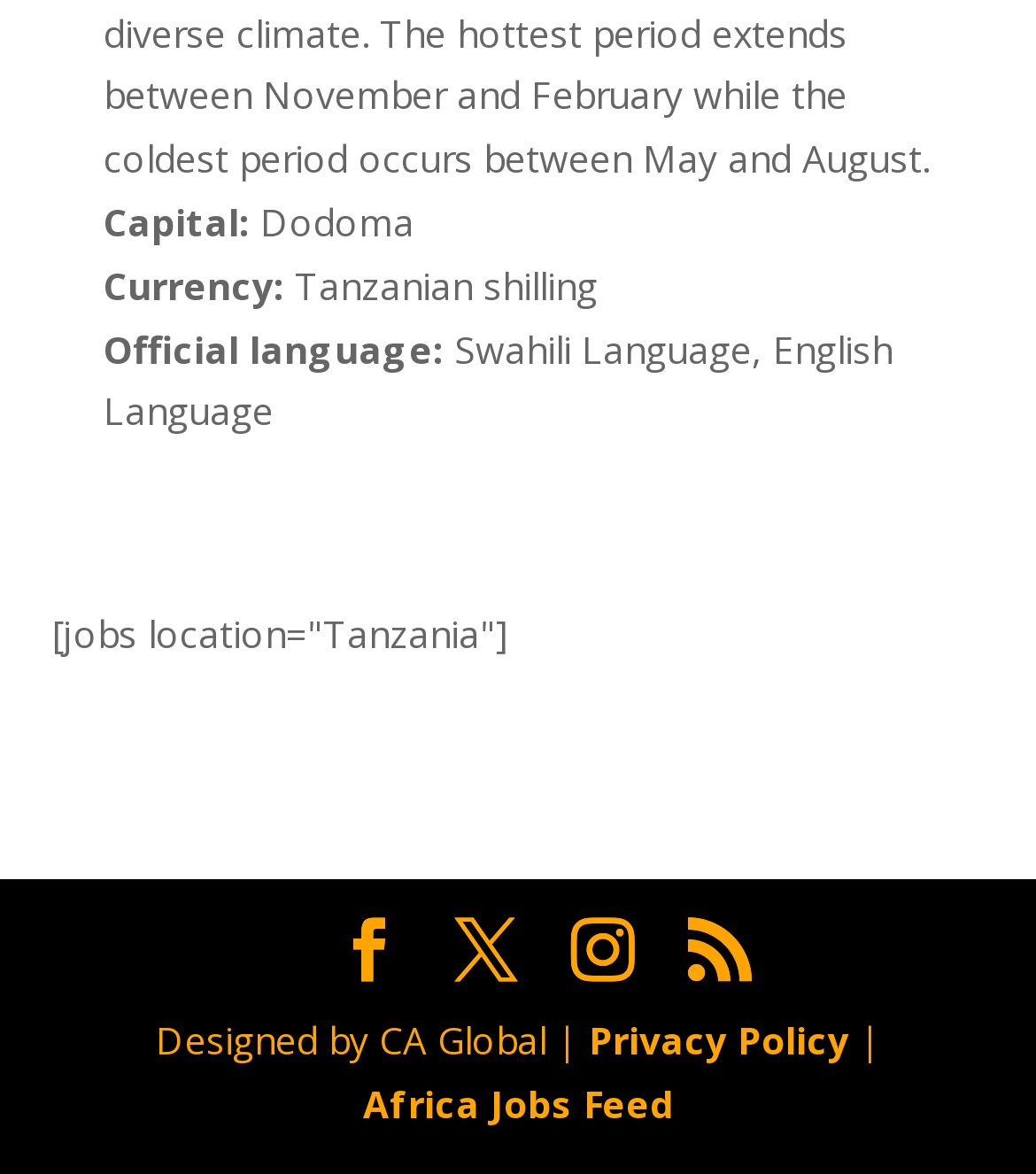Highlight the bounding box of the UI element that corresponds to this description: "RSS".

[0.664, 0.783, 0.726, 0.839]